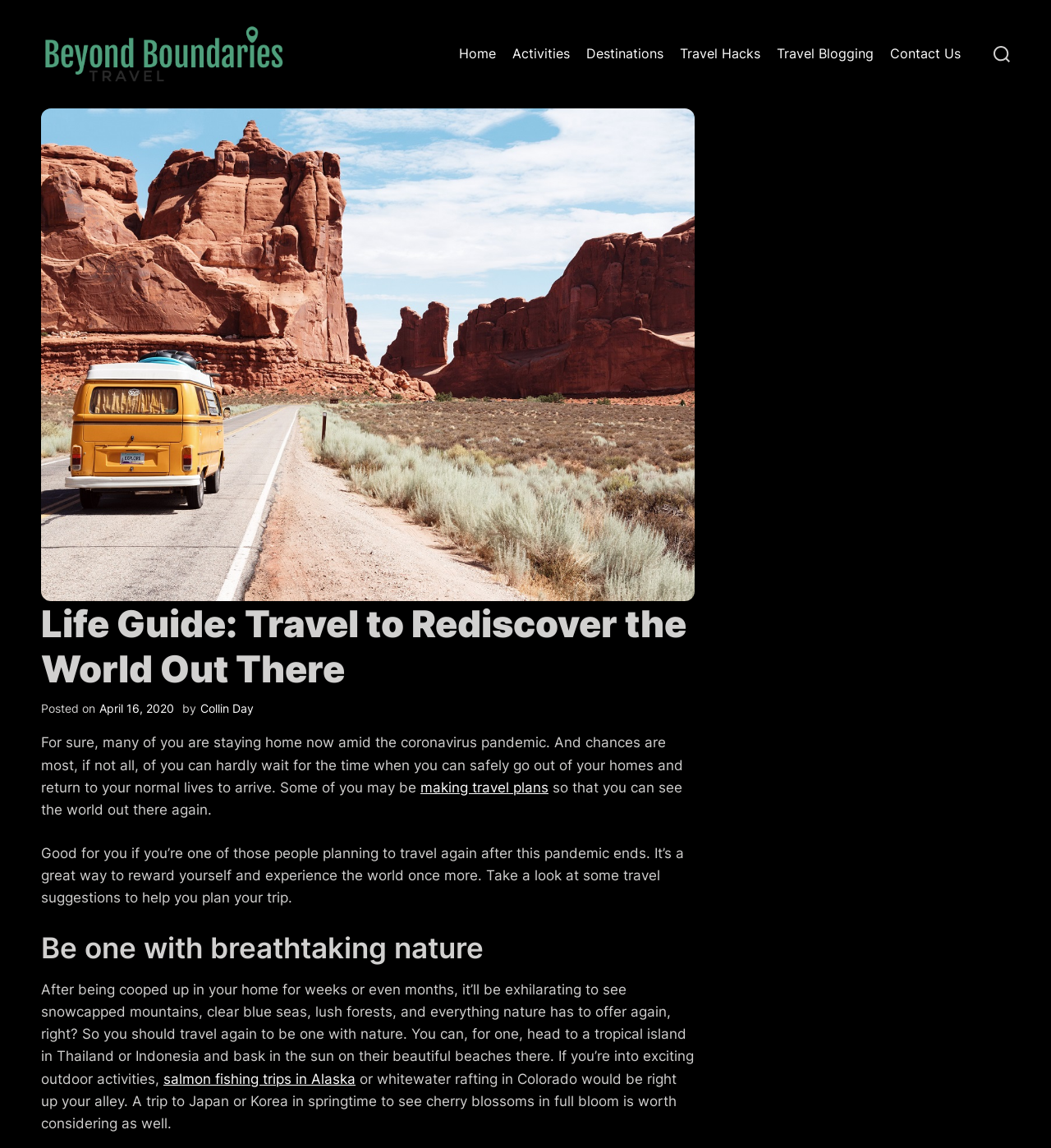Determine the bounding box coordinates for the area you should click to complete the following instruction: "Read the 'Life Guide: Travel to Rediscover the World Out There' article".

[0.039, 0.524, 0.661, 0.602]